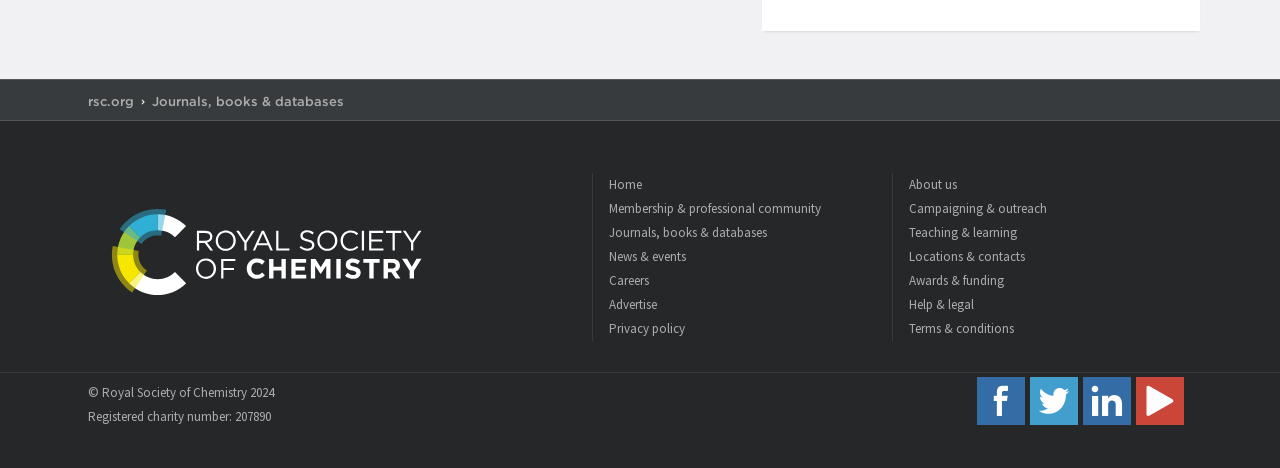Please mark the clickable region by giving the bounding box coordinates needed to complete this instruction: "explore journals, books, and databases".

[0.476, 0.472, 0.697, 0.524]